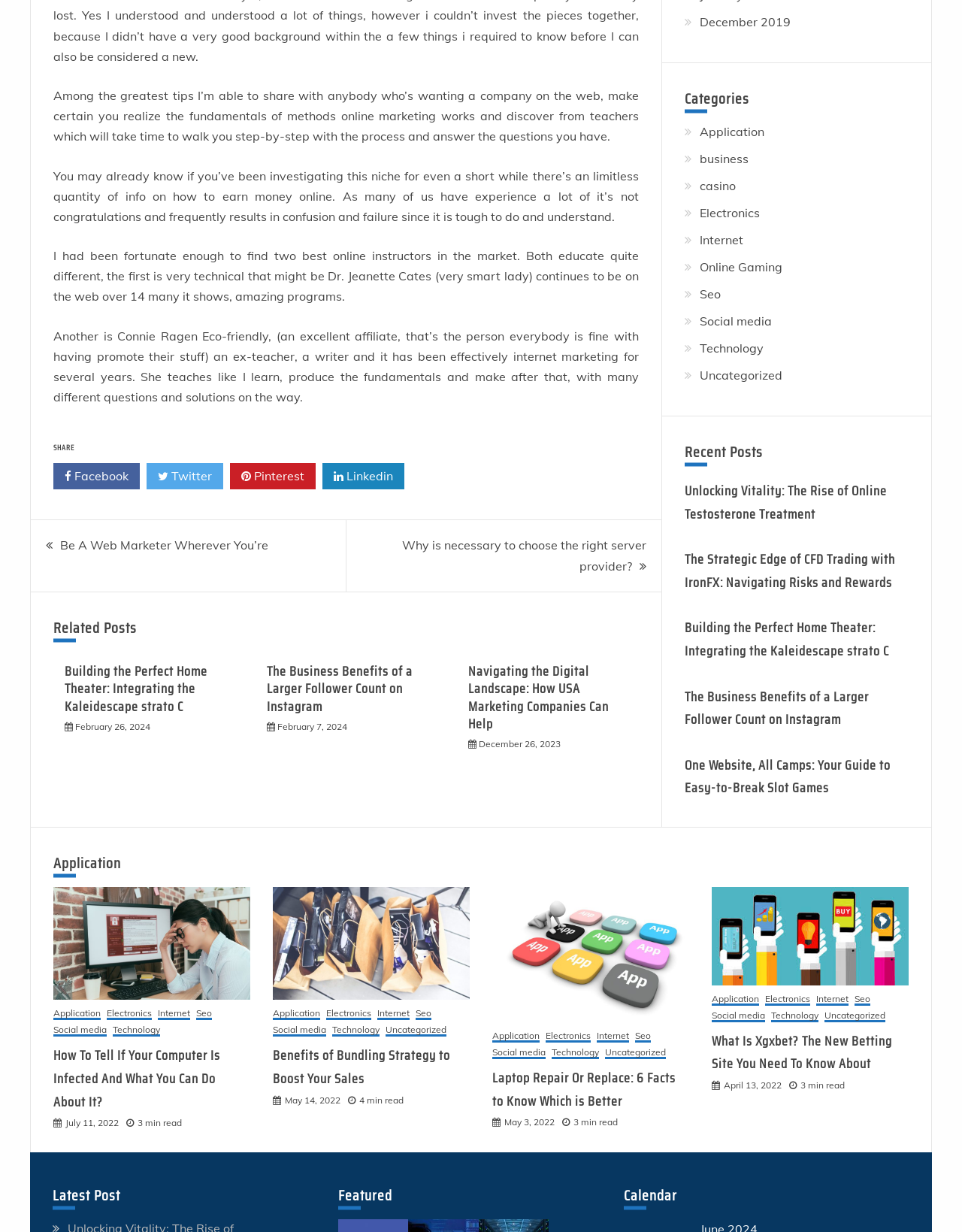Specify the bounding box coordinates of the area that needs to be clicked to achieve the following instruction: "Share on Facebook".

[0.055, 0.376, 0.145, 0.397]